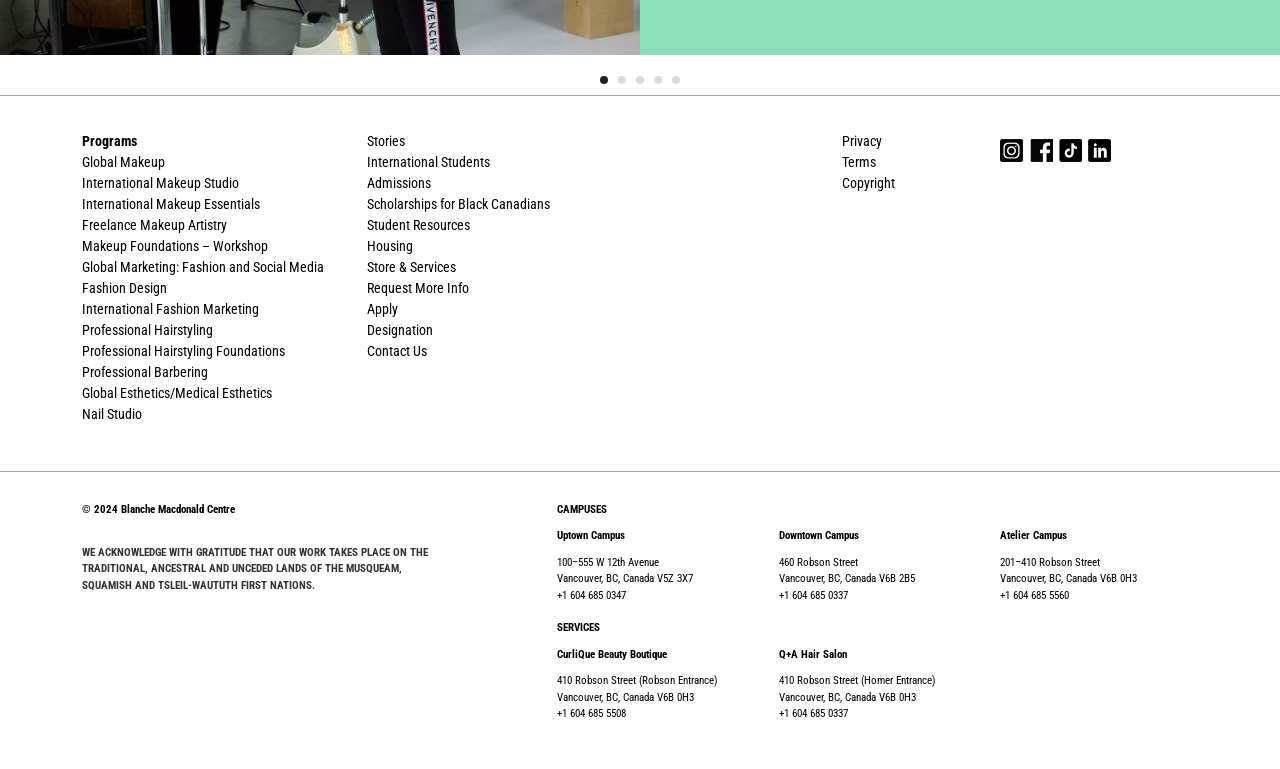Bounding box coordinates are to be given in the format (top-left x, top-left y, bottom-right x, bottom-right y). All values must be floating point numbers between 0 and 1. Provide the bounding box coordinate for the UI element described as: Home

None